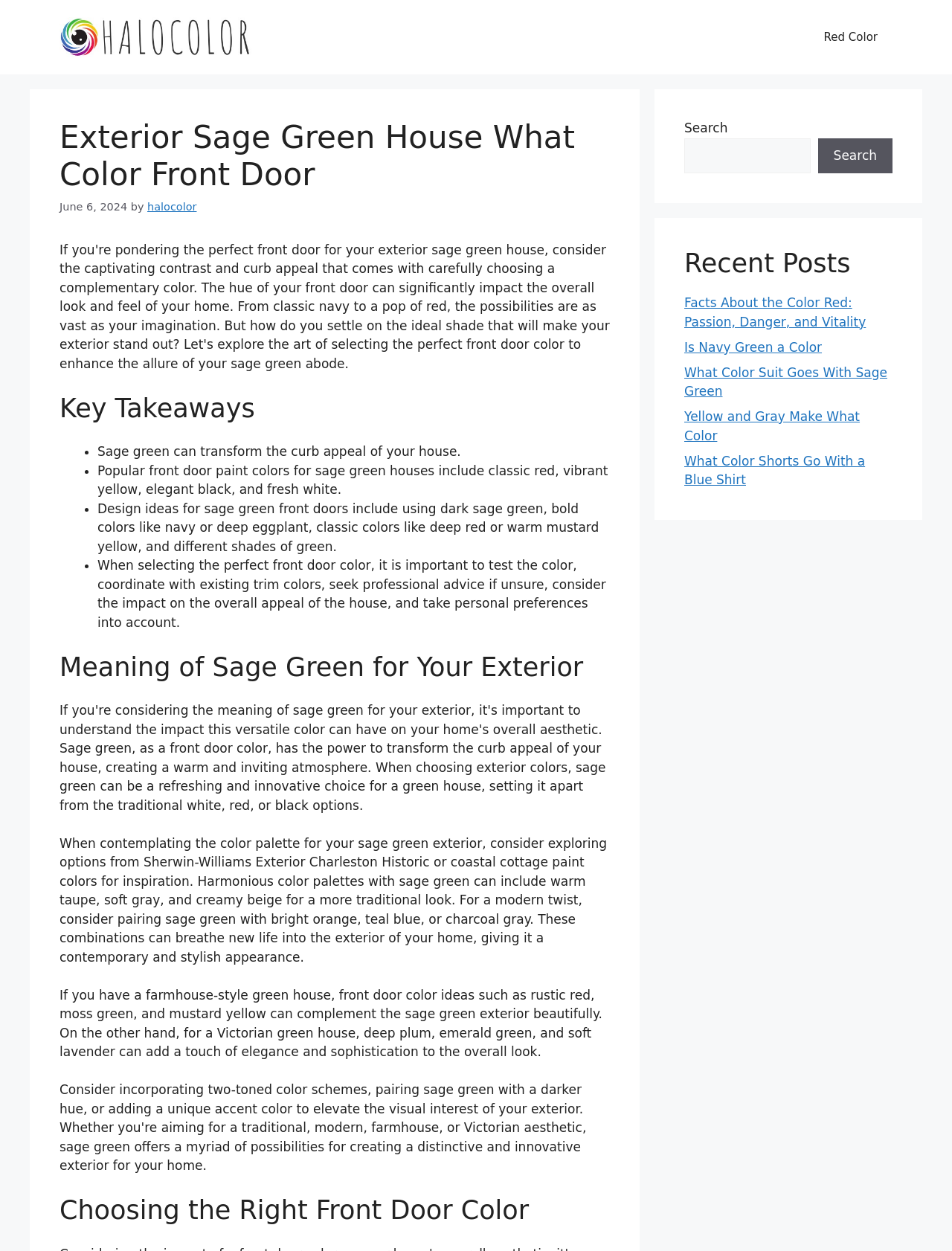For the following element description, predict the bounding box coordinates in the format (top-left x, top-left y, bottom-right x, bottom-right y). All values should be floating point numbers between 0 and 1. Description: Red Color

[0.85, 0.012, 0.938, 0.048]